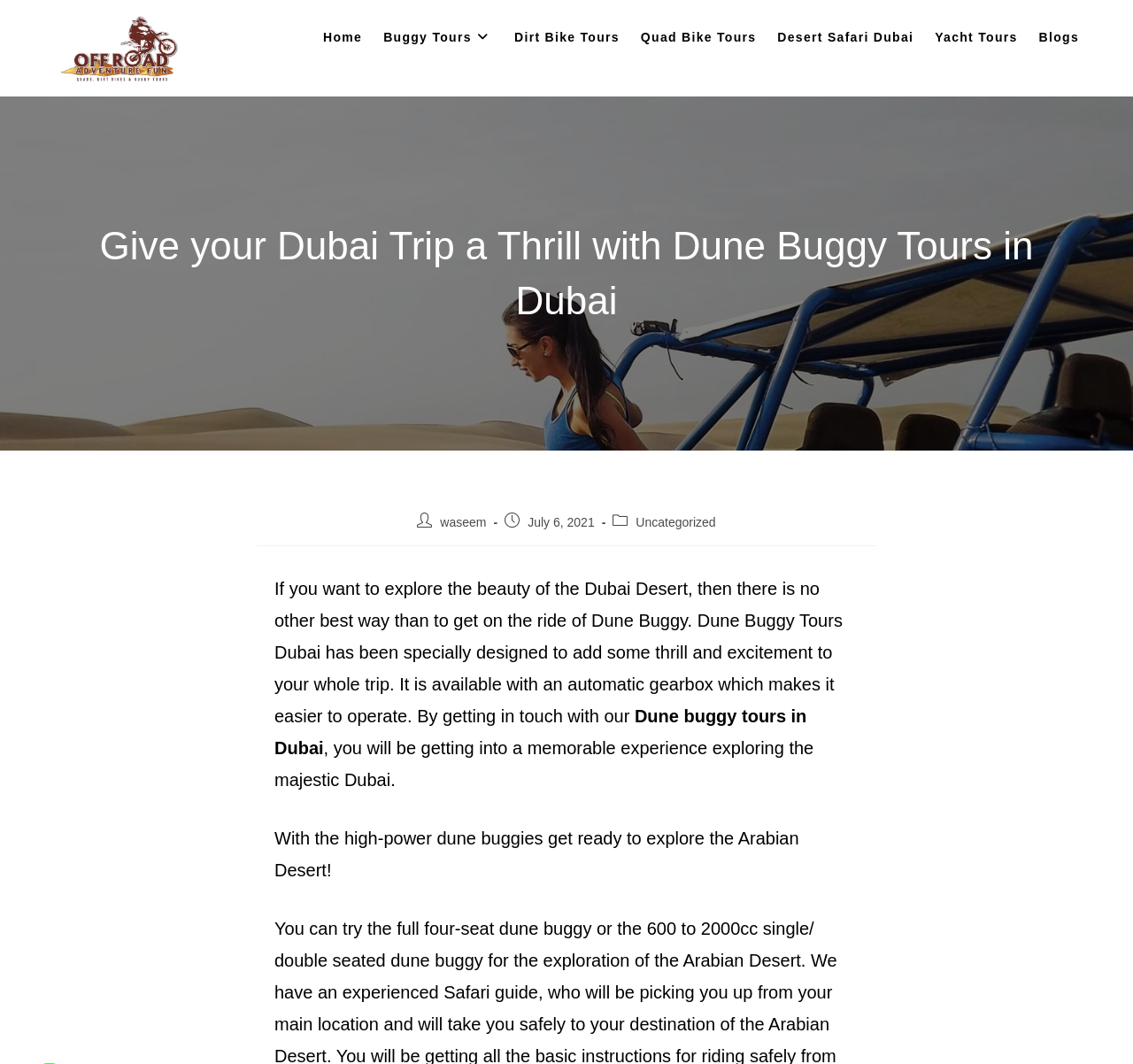Pinpoint the bounding box coordinates of the clickable area needed to execute the instruction: "Explore Buggy Tours". The coordinates should be specified as four float numbers between 0 and 1, i.e., [left, top, right, bottom].

[0.329, 0.006, 0.445, 0.064]